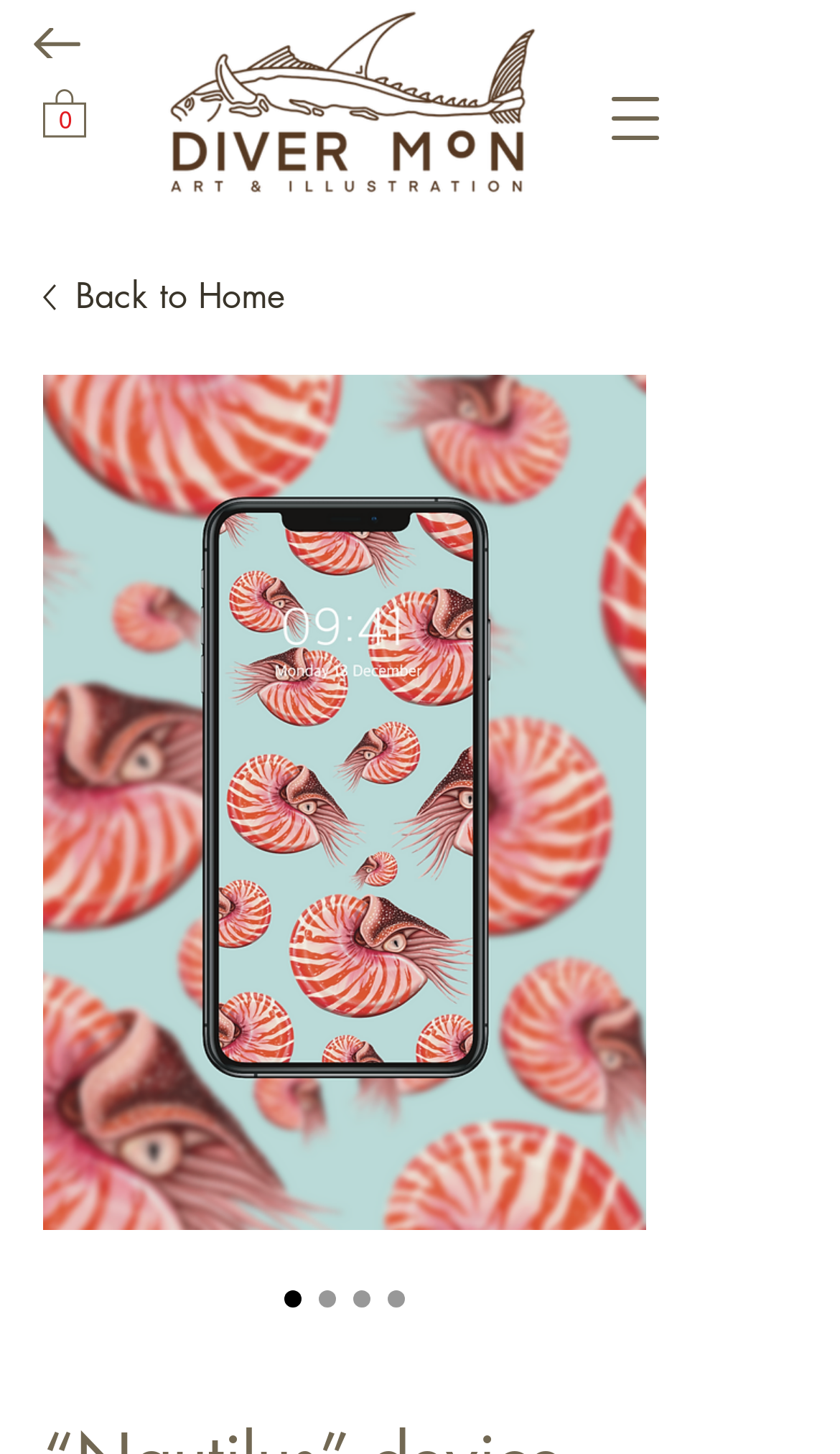What is the main heading displayed on the webpage? Please provide the text.

“Nautilus” device wallpaper